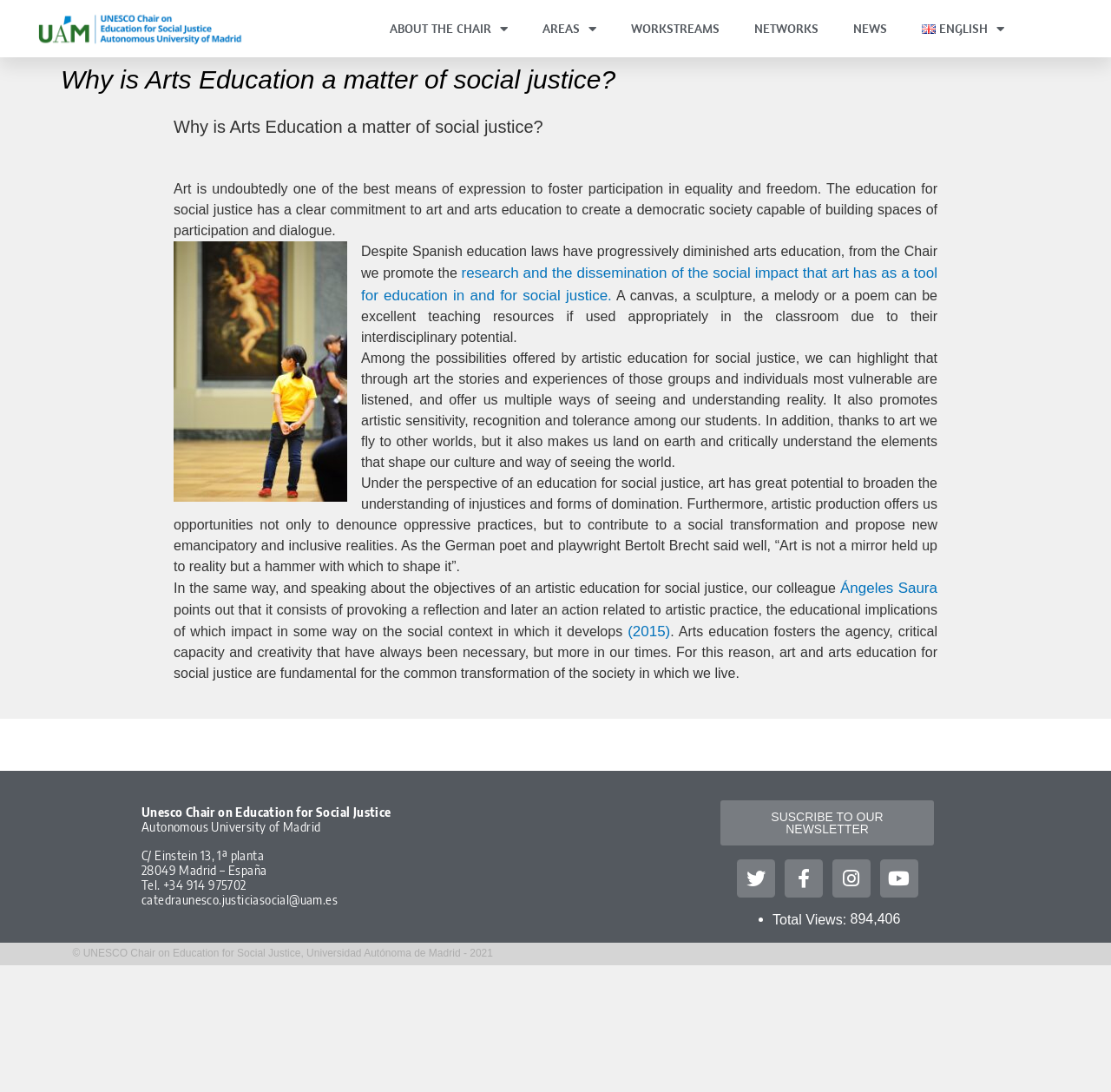What is the purpose of art in education for social justice?
Using the picture, provide a one-word or short phrase answer.

To foster participation in equality and freedom